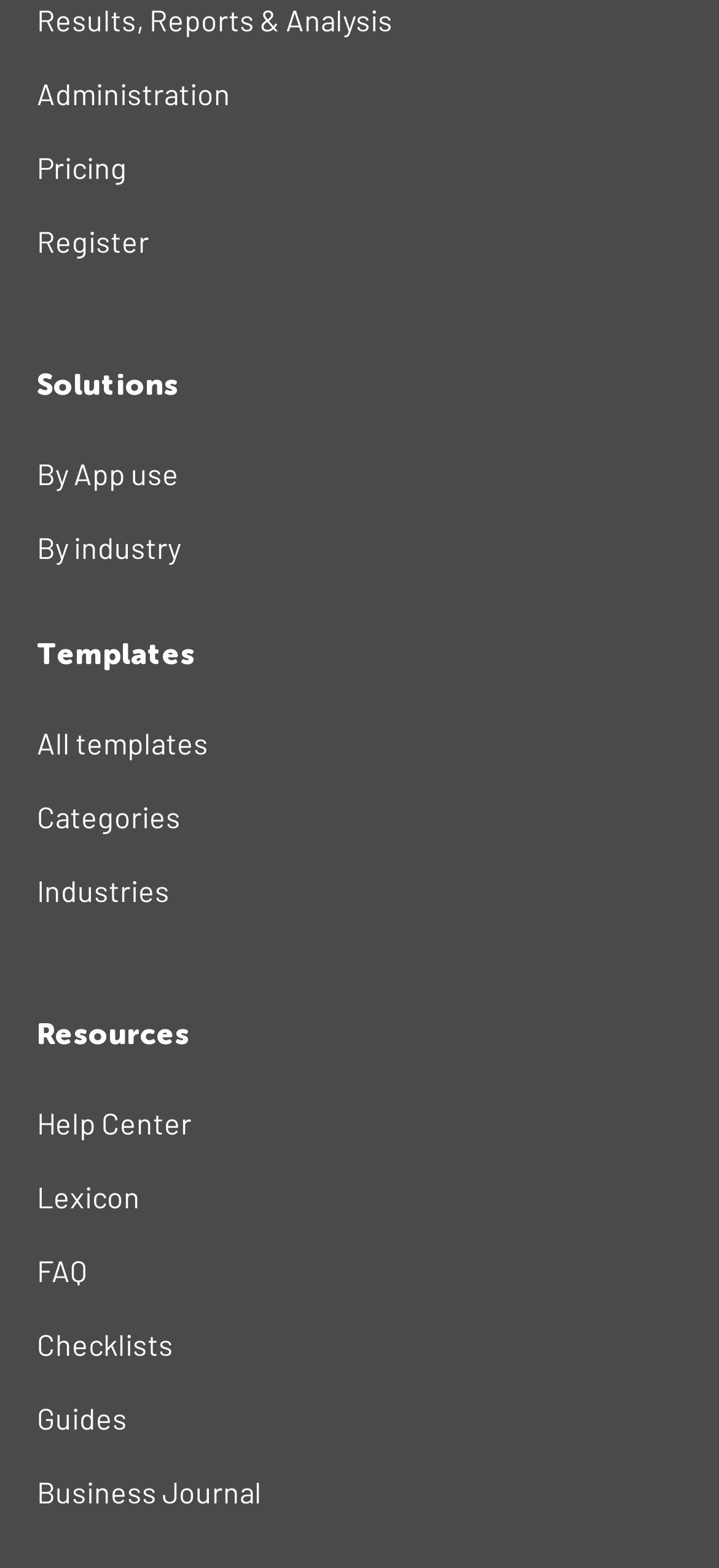Highlight the bounding box coordinates of the element you need to click to perform the following instruction: "Browse all templates."

[0.051, 0.451, 0.303, 0.498]